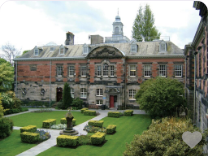What type of atmosphere is depicted in the image?
Answer the question using a single word or phrase, according to the image.

Tranquil